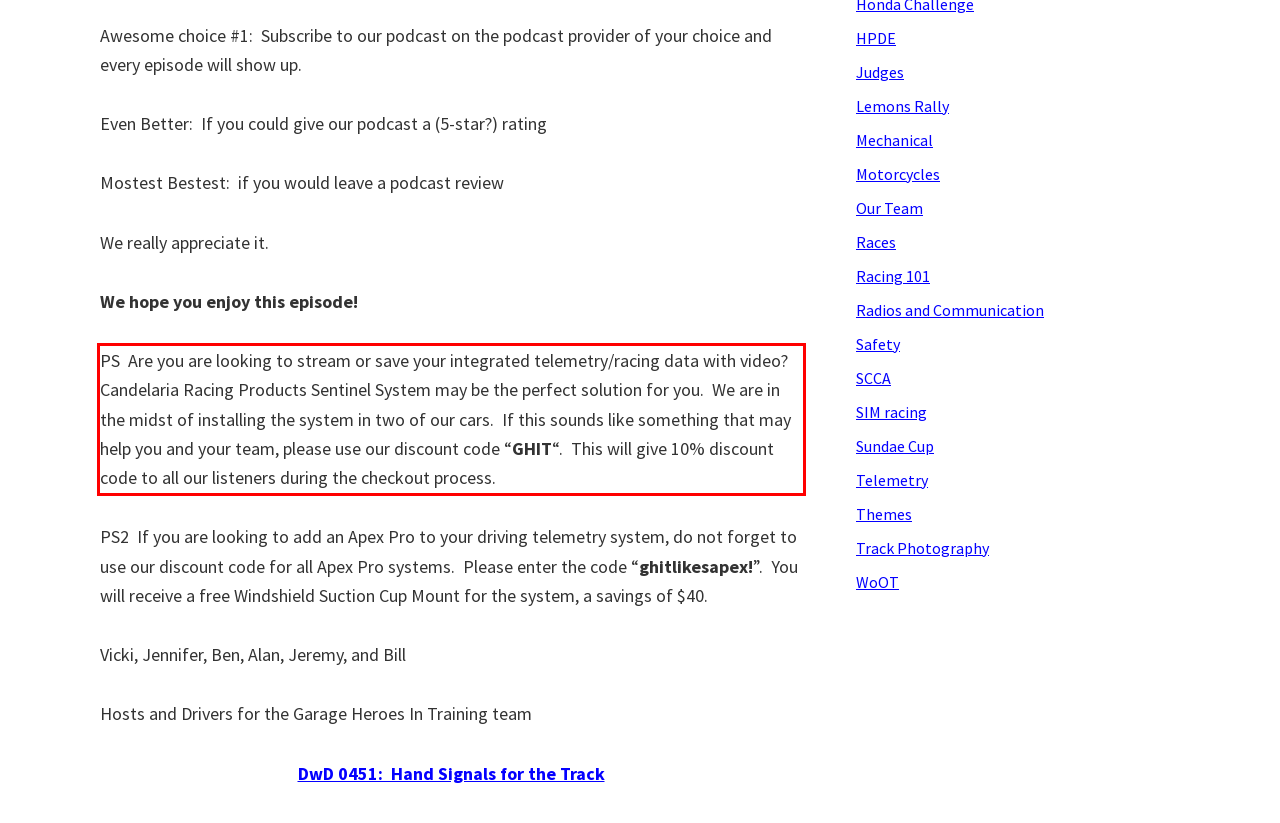Using the provided webpage screenshot, identify and read the text within the red rectangle bounding box.

PS Are you are looking to stream or save your integrated telemetry/racing data with video? Candelaria Racing Products Sentinel System may be the perfect solution for you. We are in the midst of installing the system in two of our cars. If this sounds like something that may help you and your team, please use our discount code “GHIT“. This will give 10% discount code to all our listeners during the checkout process.